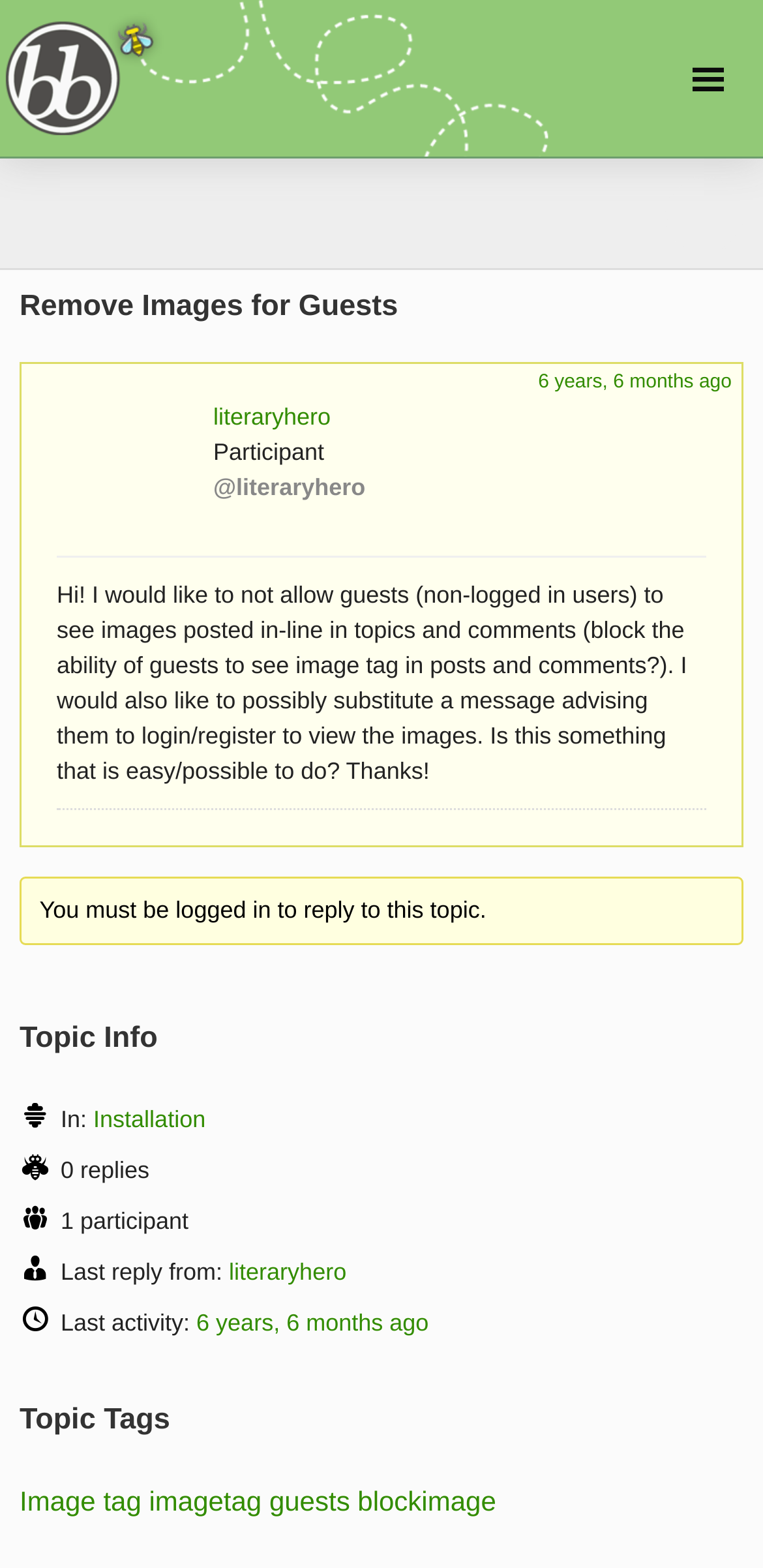Generate a thorough caption detailing the webpage content.

This webpage is a forum topic page, specifically discussing the topic "Remove Images for Guests" on bbPress.org. At the top right corner, there is a link with a icon '\uf349' and another link "bbPress.org" on the top left corner. Below these links, there is a heading "Remove Images for Guests" that spans almost the entire width of the page.

Under the heading, there is a section with information about the topic starter, "literaryhero", who is a participant and posted the topic 6 years and 6 months ago. This section also includes a block of text that describes the topic, which is a request to block guests from seeing images posted in-line in topics and comments and to display a message advising them to login or register to view the images.

Below this section, there is a notice that says "You must be logged in to reply to this topic." Further down, there is a "Topic Info" section that includes information about the topic, such as the category it belongs to ("Installation"), the number of replies (0), the number of participants (1), and the last reply information.

Finally, at the bottom of the page, there is a "Topic Tags" section that lists the tags associated with the topic, including "Image tag", "imagetag", "guests", and "blockimage". On the top right corner, there is a vertical menu with an option "Anonymous" that is not expanded.